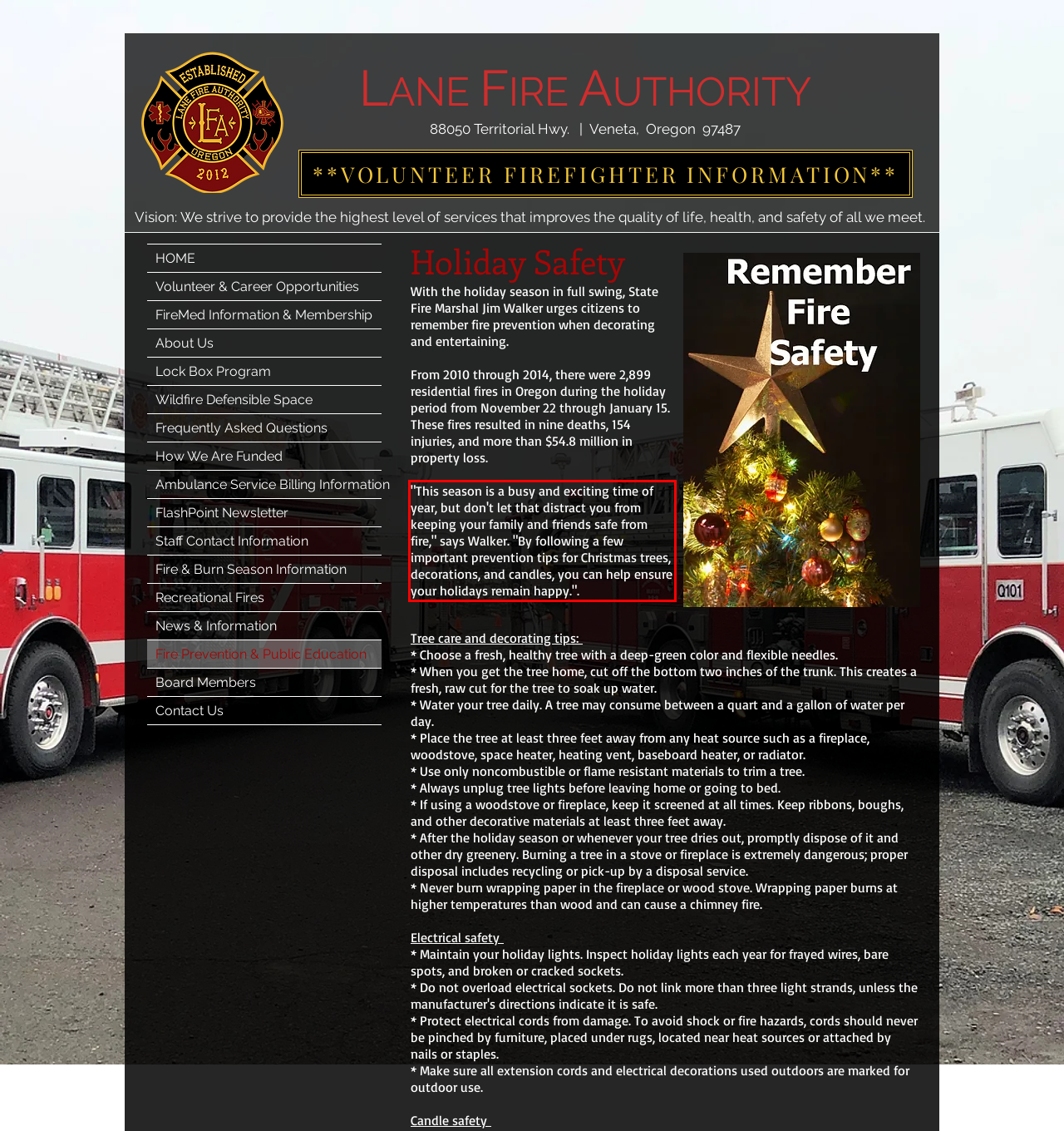Please look at the screenshot provided and find the red bounding box. Extract the text content contained within this bounding box.

"This season is a busy and exciting time of year, but don't let that distract you from keeping your family and friends safe from fire," says Walker. "By following a few important prevention tips for Christmas trees, decorations, and candles, you can help ensure your holidays remain happy.".